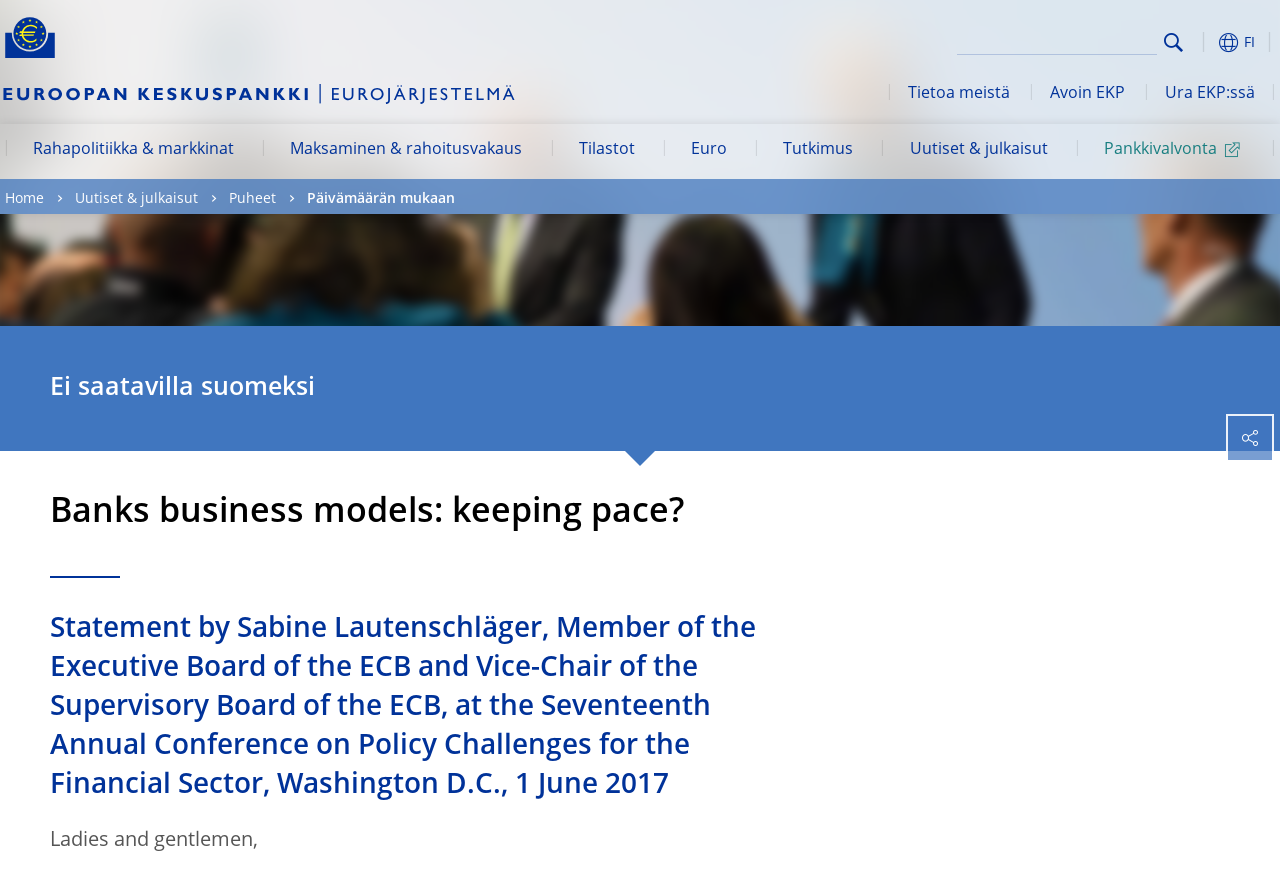Locate the bounding box coordinates of the clickable area to execute the instruction: "Read news and publications". Provide the coordinates as four float numbers between 0 and 1, represented as [left, top, right, bottom].

[0.034, 0.217, 0.155, 0.233]